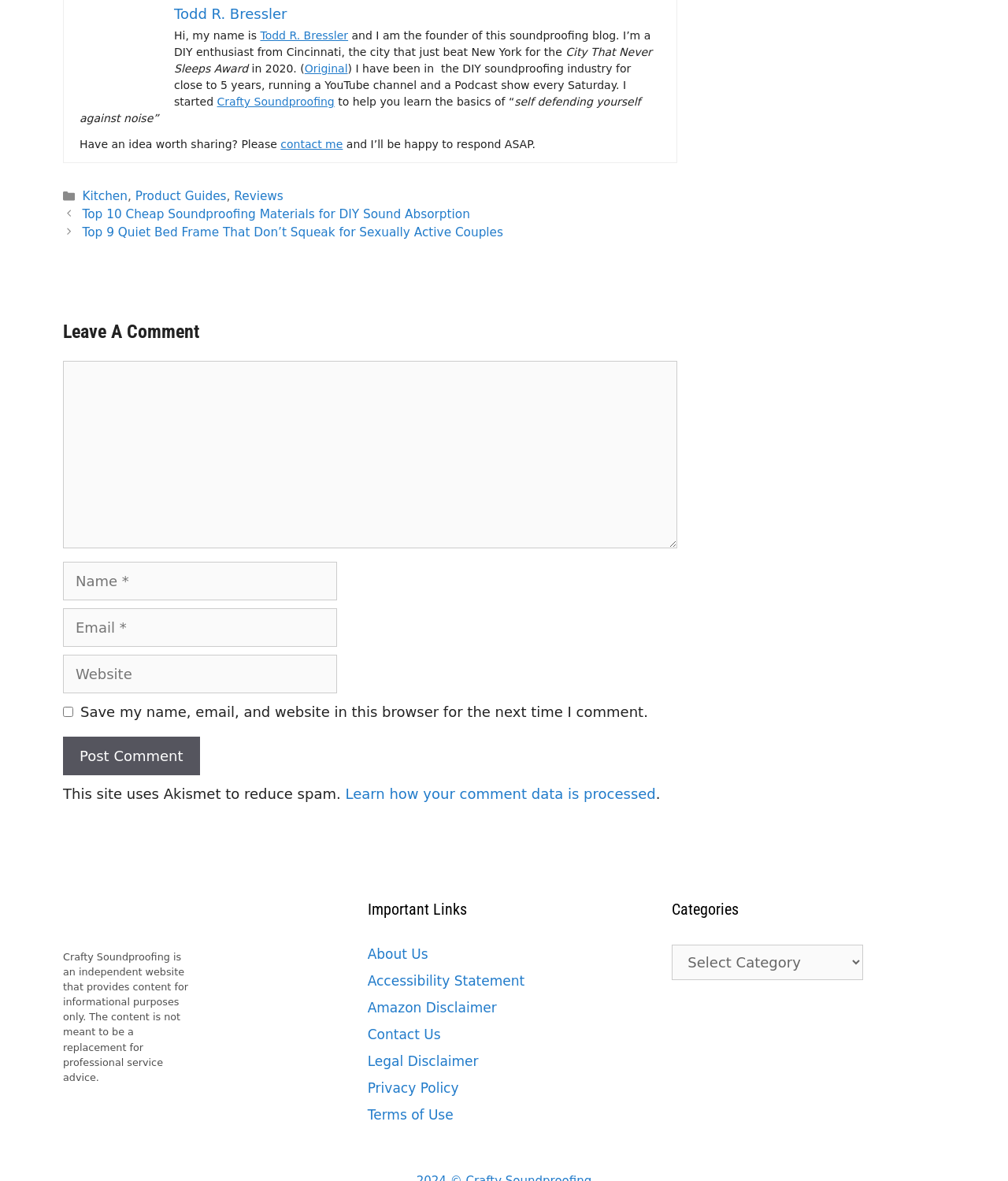Extract the bounding box coordinates of the UI element described: "Original". Provide the coordinates in the format [left, top, right, bottom] with values ranging from 0 to 1.

[0.302, 0.053, 0.345, 0.064]